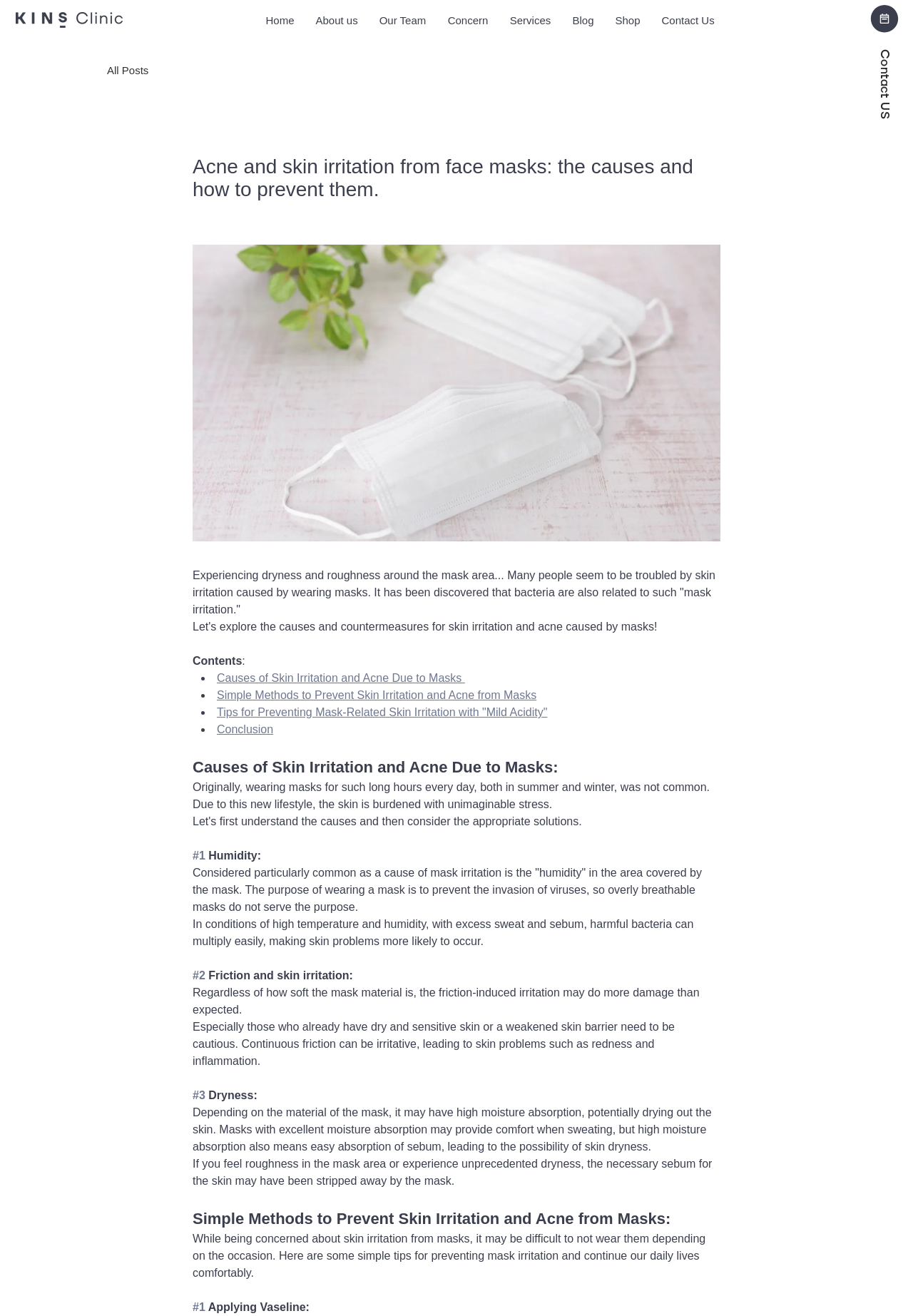Provide the bounding box coordinates of the UI element this sentence describes: "Conclusion".

[0.238, 0.55, 0.299, 0.559]